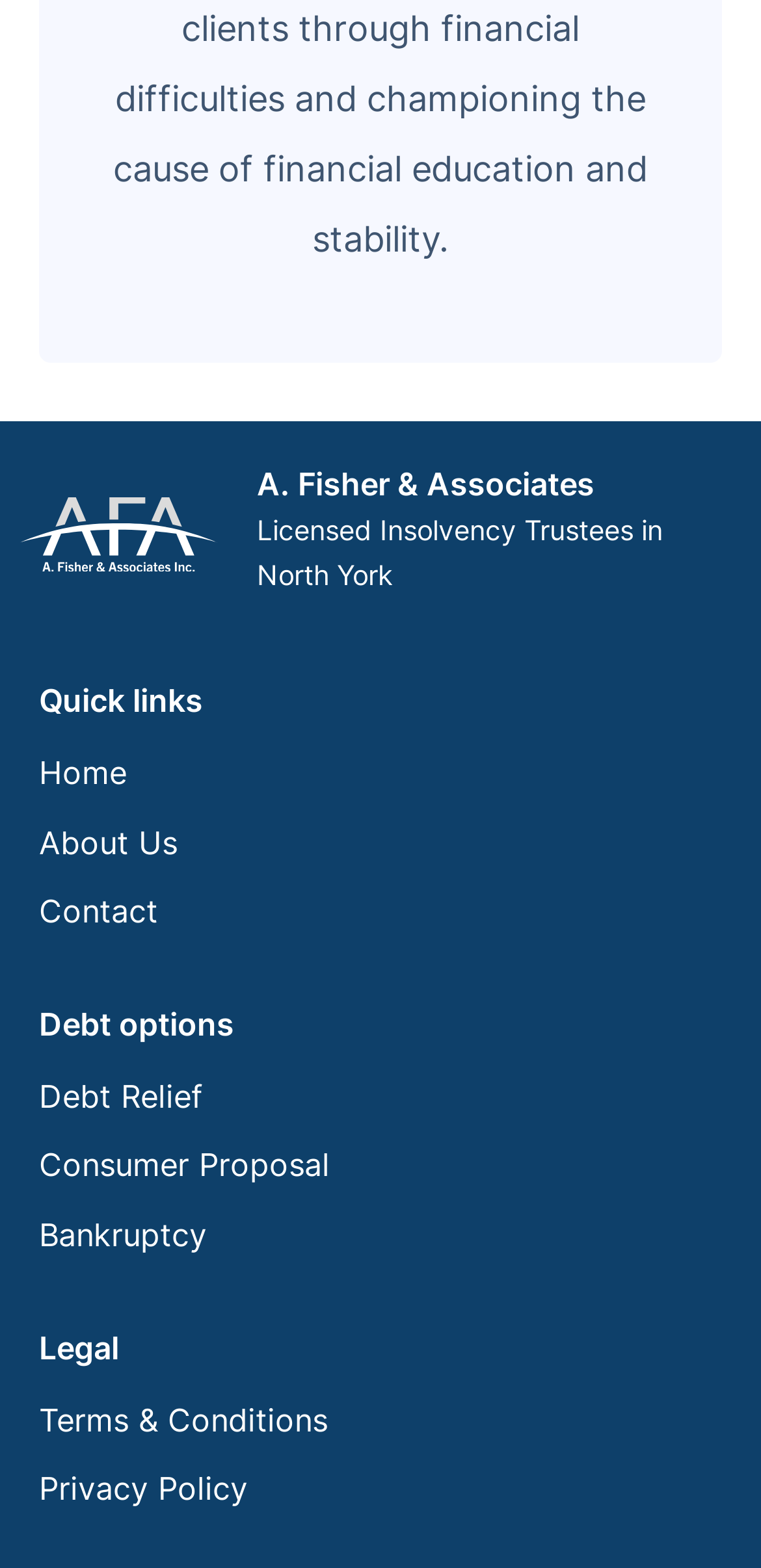What legal information is provided on the webpage?
Please use the image to deliver a detailed and complete answer.

The legal information can be found in the links under the heading element with the text 'Legal' which includes 'Terms & Conditions' and 'Privacy Policy'.